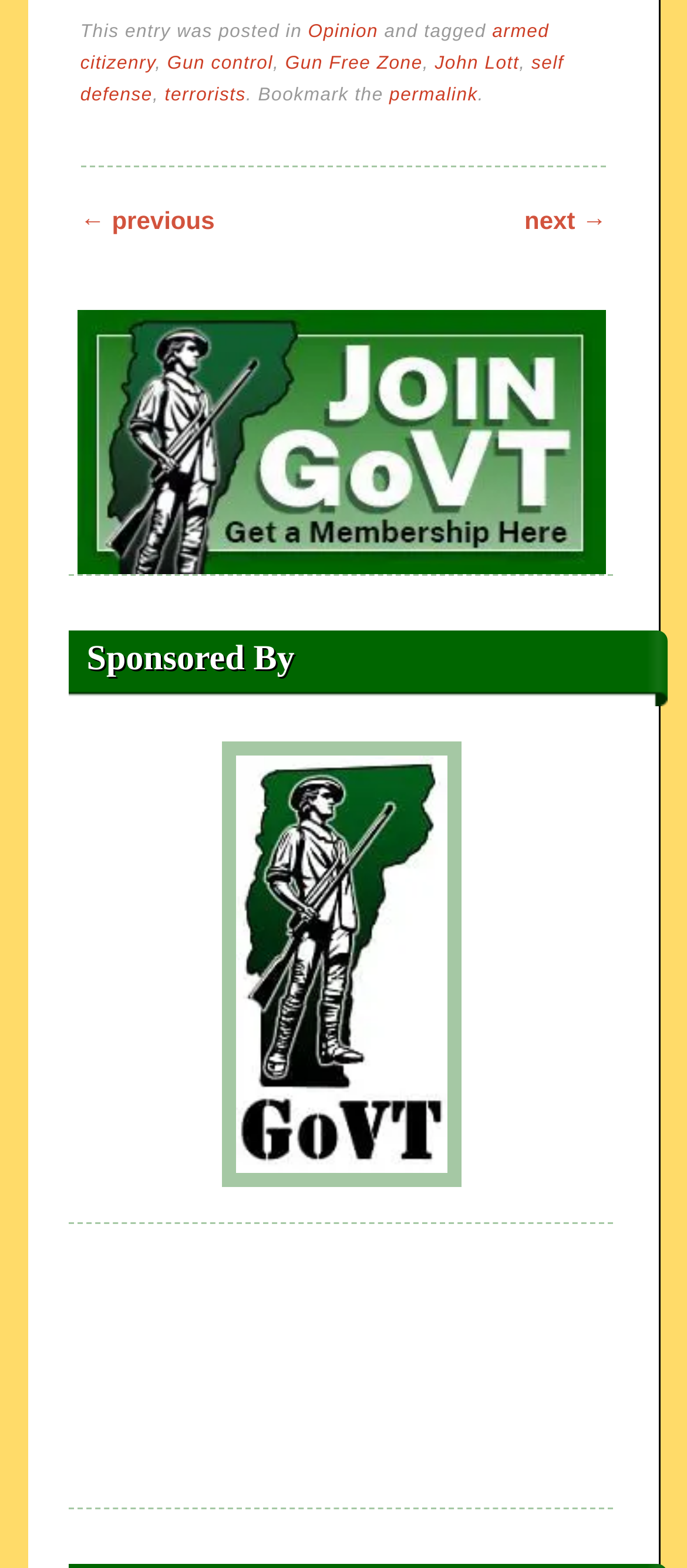Bounding box coordinates should be provided in the format (top-left x, top-left y, bottom-right x, bottom-right y) with all values between 0 and 1. Identify the bounding box for this UI element: Gun Free Zone

[0.415, 0.034, 0.615, 0.047]